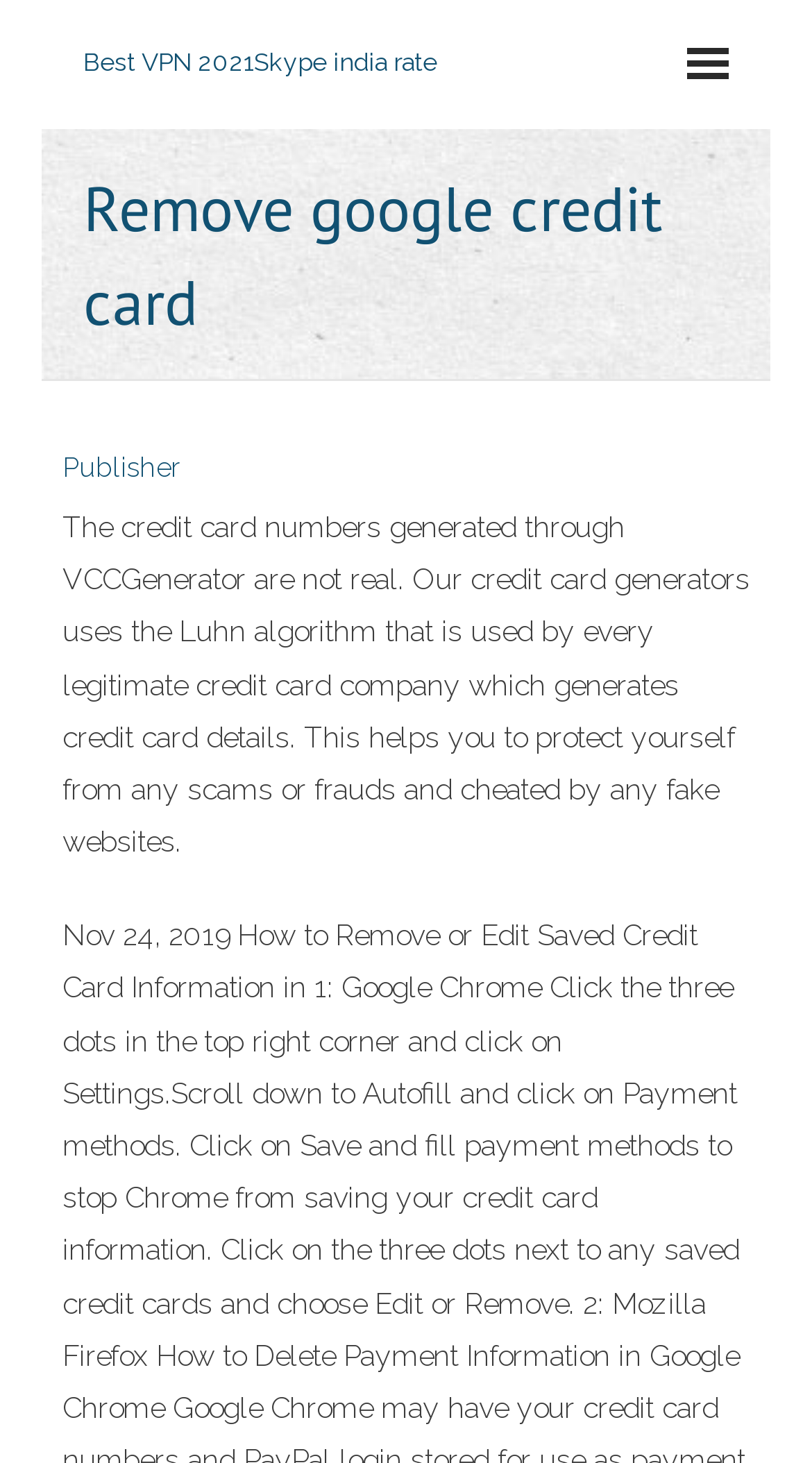Answer the question in a single word or phrase:
What is the purpose of VCCGenerator?

Generate credit card details